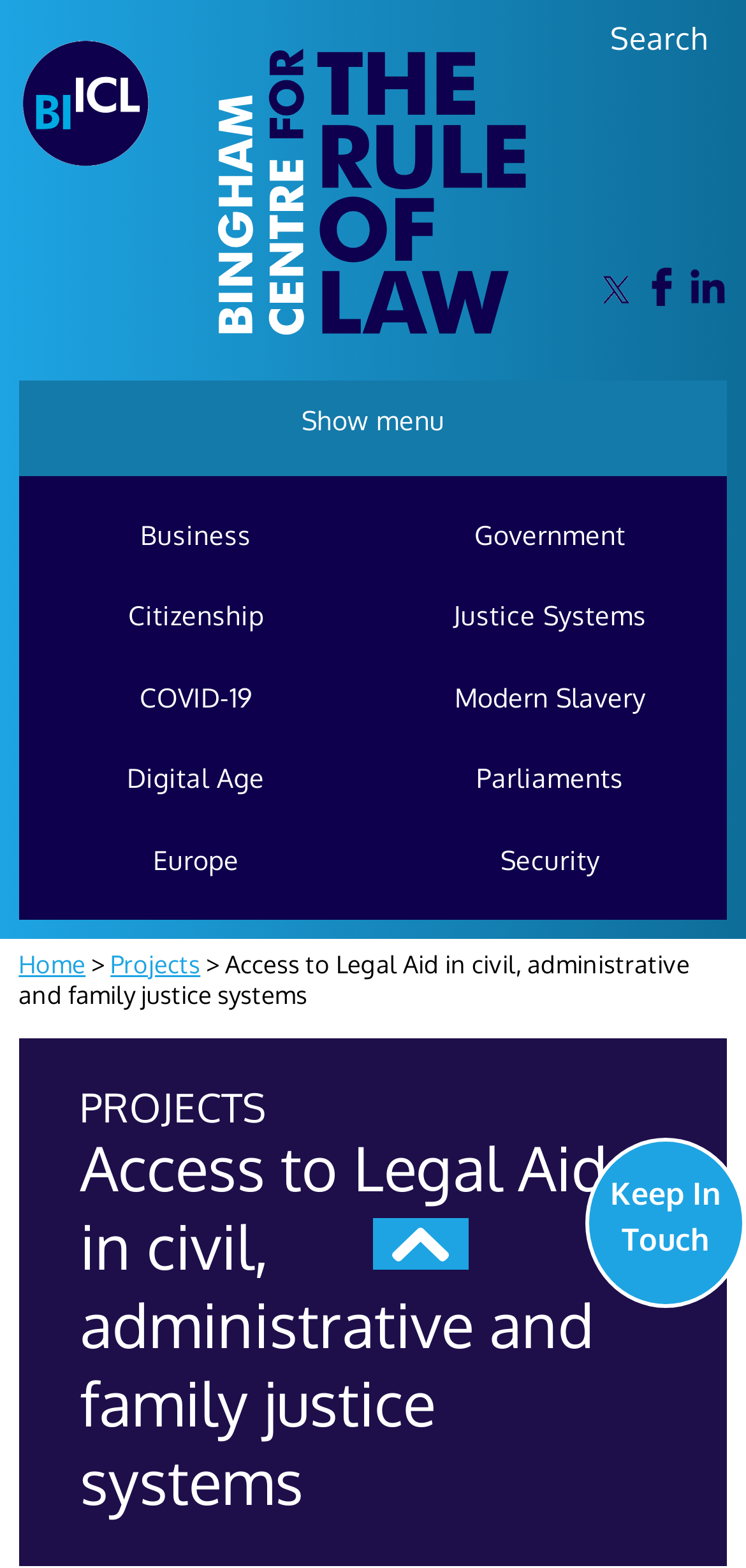Can you determine the main header of this webpage?

Access to Legal Aid in civil, administrative and family justice systems